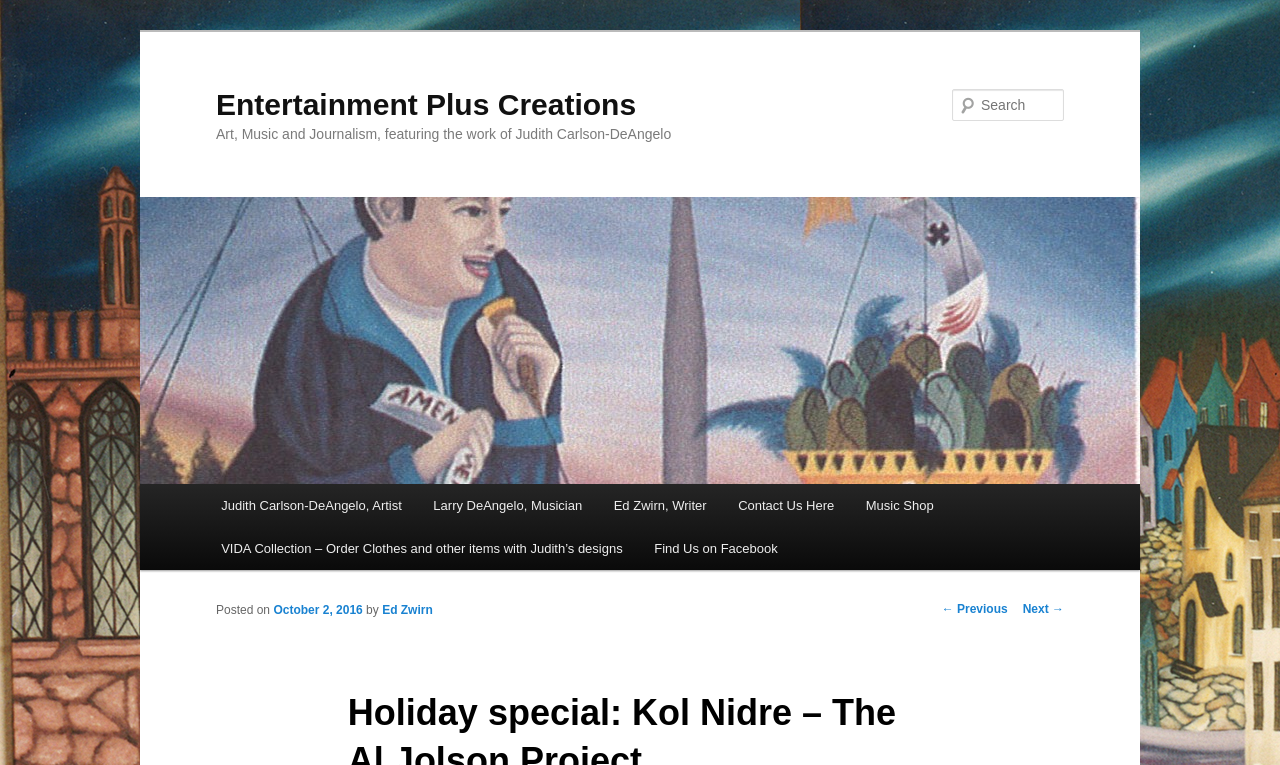Identify the bounding box of the HTML element described here: "Ed Zwirn". Provide the coordinates as four float numbers between 0 and 1: [left, top, right, bottom].

[0.299, 0.788, 0.338, 0.806]